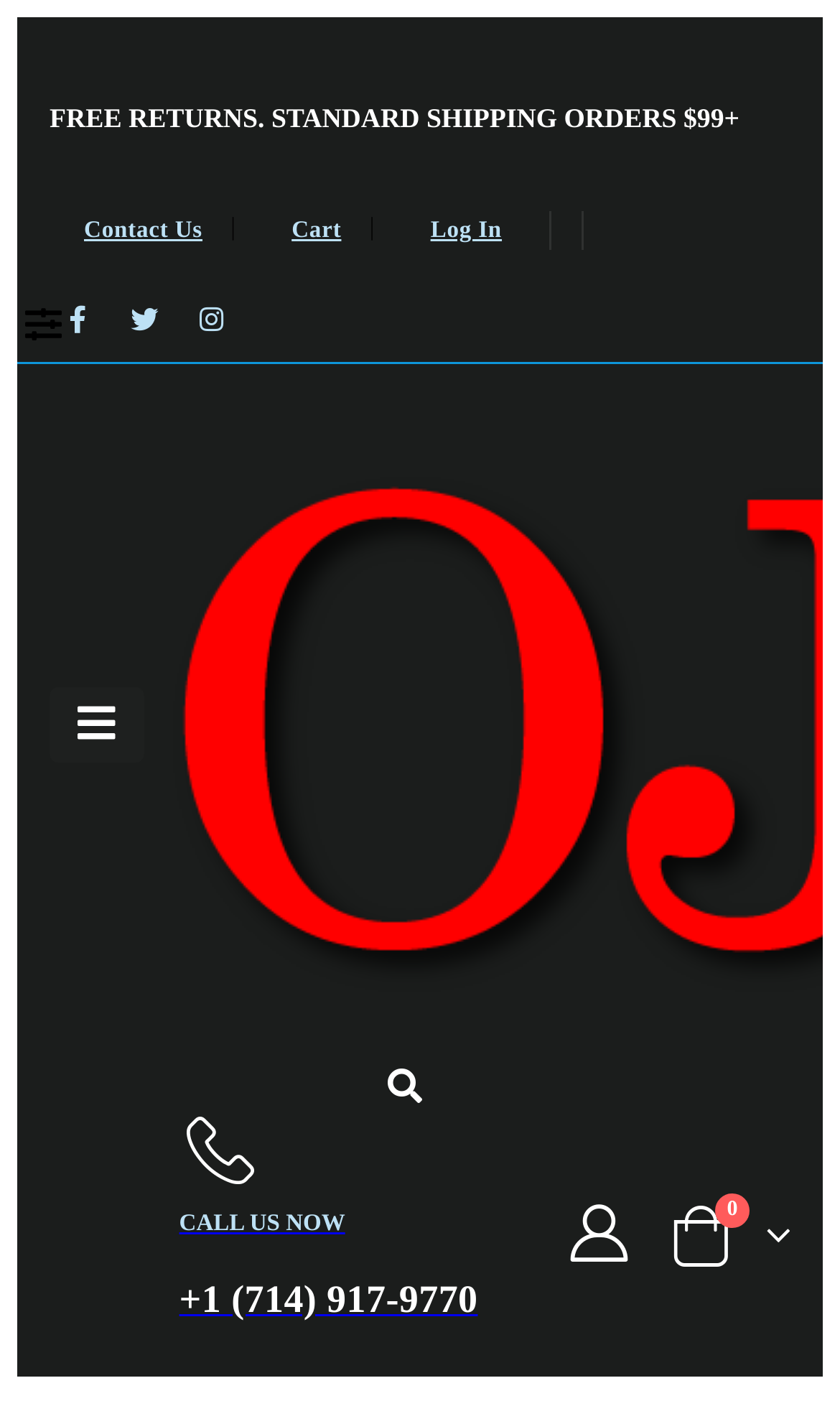Describe in detail what you see on the webpage.

The webpage appears to be a dating app or website, with a focus on online dating in Dubai. At the top of the page, there is a banner with a promotional message, "FREE RETURNS. STANDARD SHIPPING ORDERS $99+", taking up most of the width. Below this, there is a navigation menu with four links: "Contact Us", "Cart", "Log In", and three social media icons represented by Unicode characters. 

On the top-left corner, there is a "Mobile Menu" link, and on the top-right corner, there is a "Search Toggle" link. Further down, there is a prominent call-to-action button, "CALL US NOW +1 (714) 917-9770", which is highlighted as a heading. Next to this button, there is a small icon. The overall layout suggests a website with a focus on online dating services, with easy access to important features and contact information.